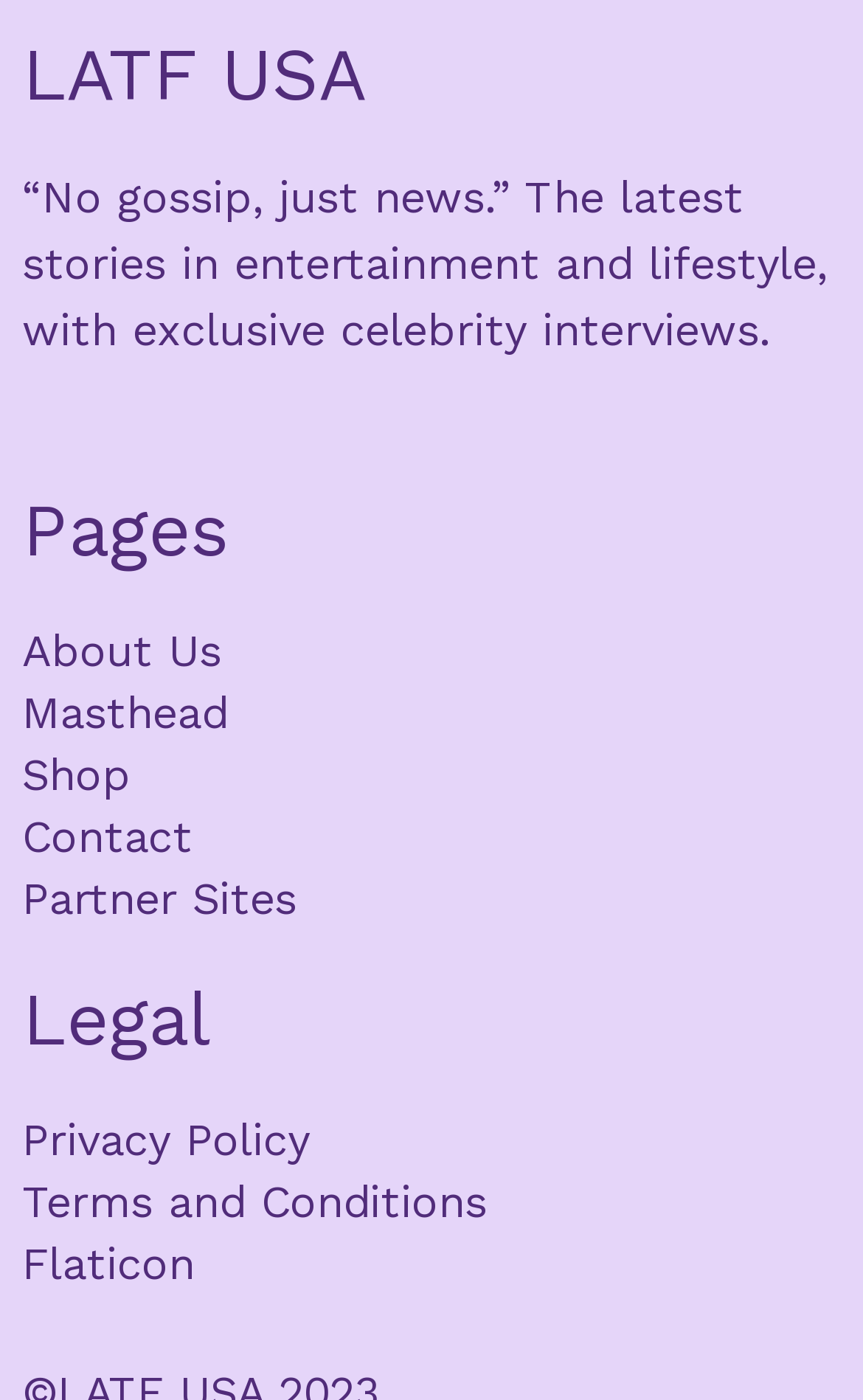How many sections are there on the webpage?
Using the picture, provide a one-word or short phrase answer.

3